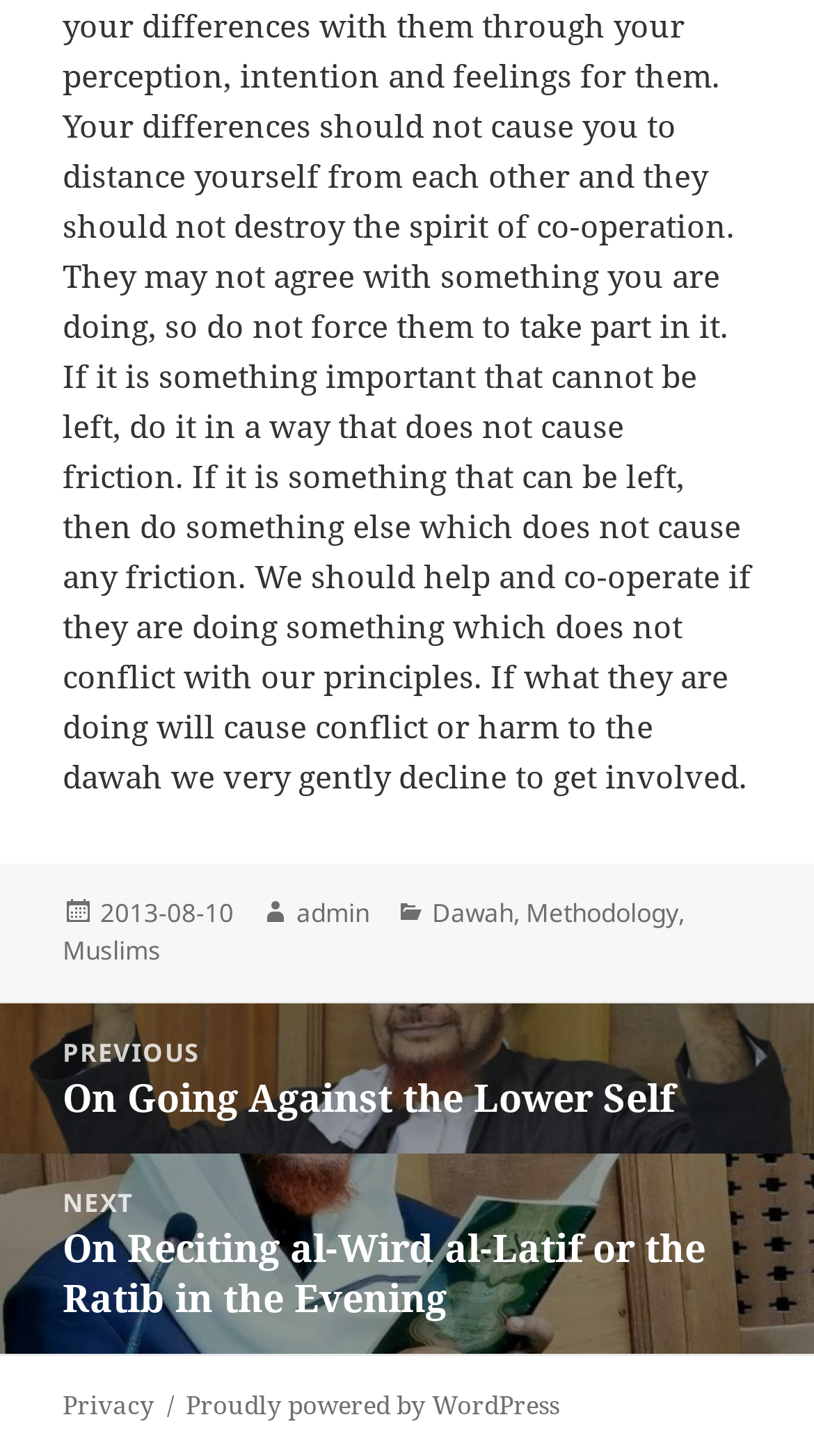Answer briefly with one word or phrase:
What are the categories of the current post?

Dawah, Methodology, Muslims